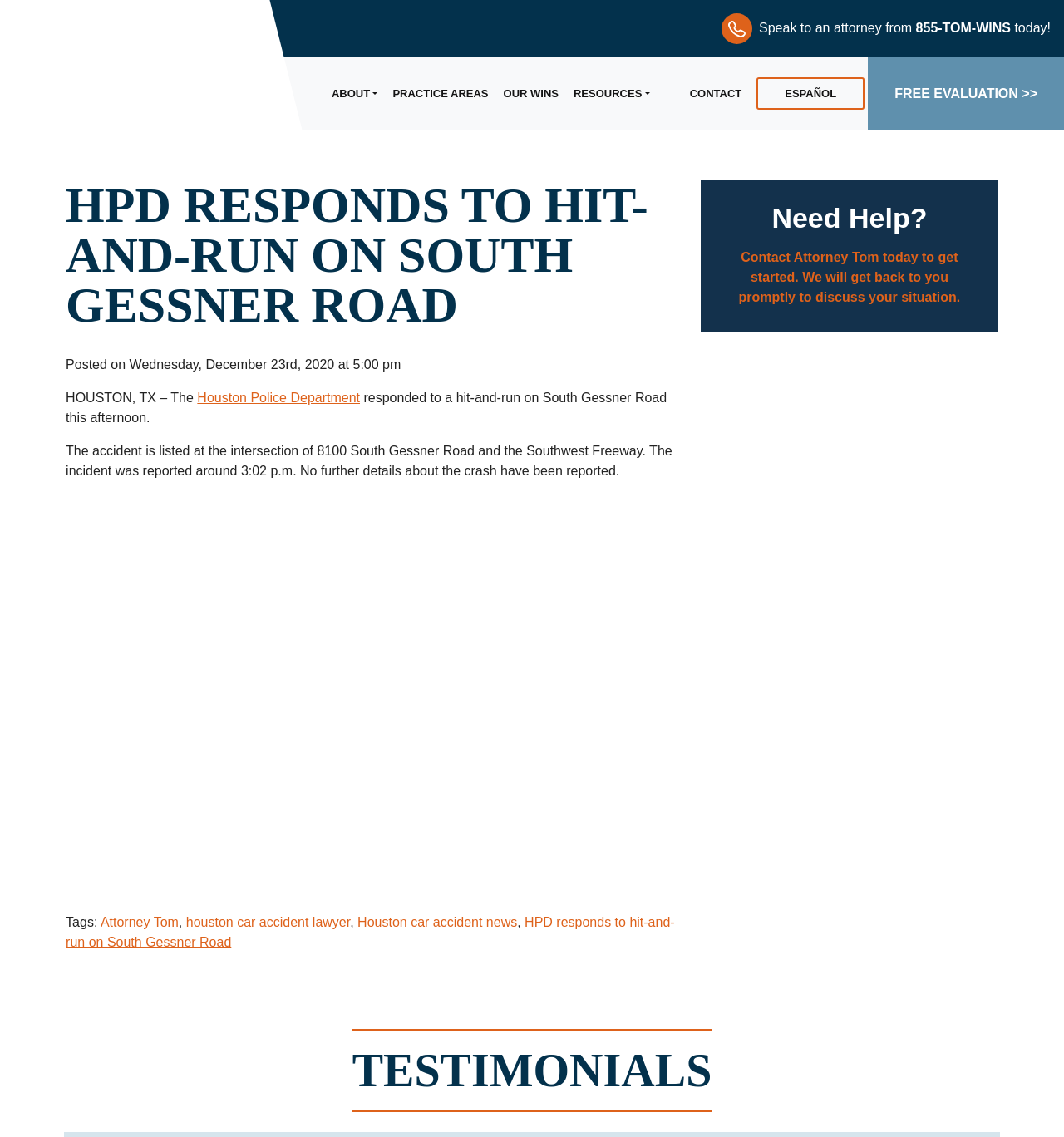Please specify the bounding box coordinates in the format (top-left x, top-left y, bottom-right x, bottom-right y), with values ranging from 0 to 1. Identify the bounding box for the UI component described as follows: Español

[0.711, 0.068, 0.813, 0.096]